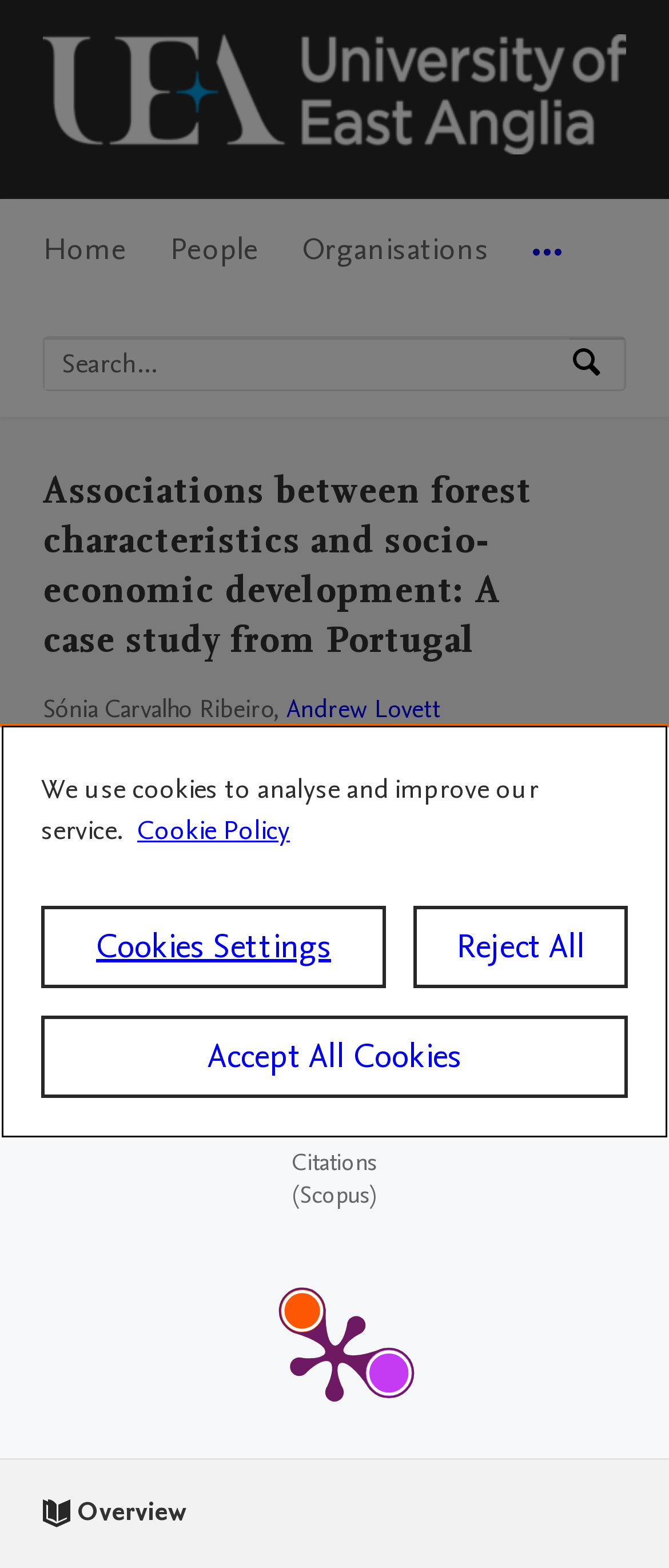Locate the bounding box coordinates of the area to click to fulfill this instruction: "Go to University of East Anglia Home". The bounding box should be presented as four float numbers between 0 and 1, in the order [left, top, right, bottom].

[0.064, 0.081, 0.936, 0.105]